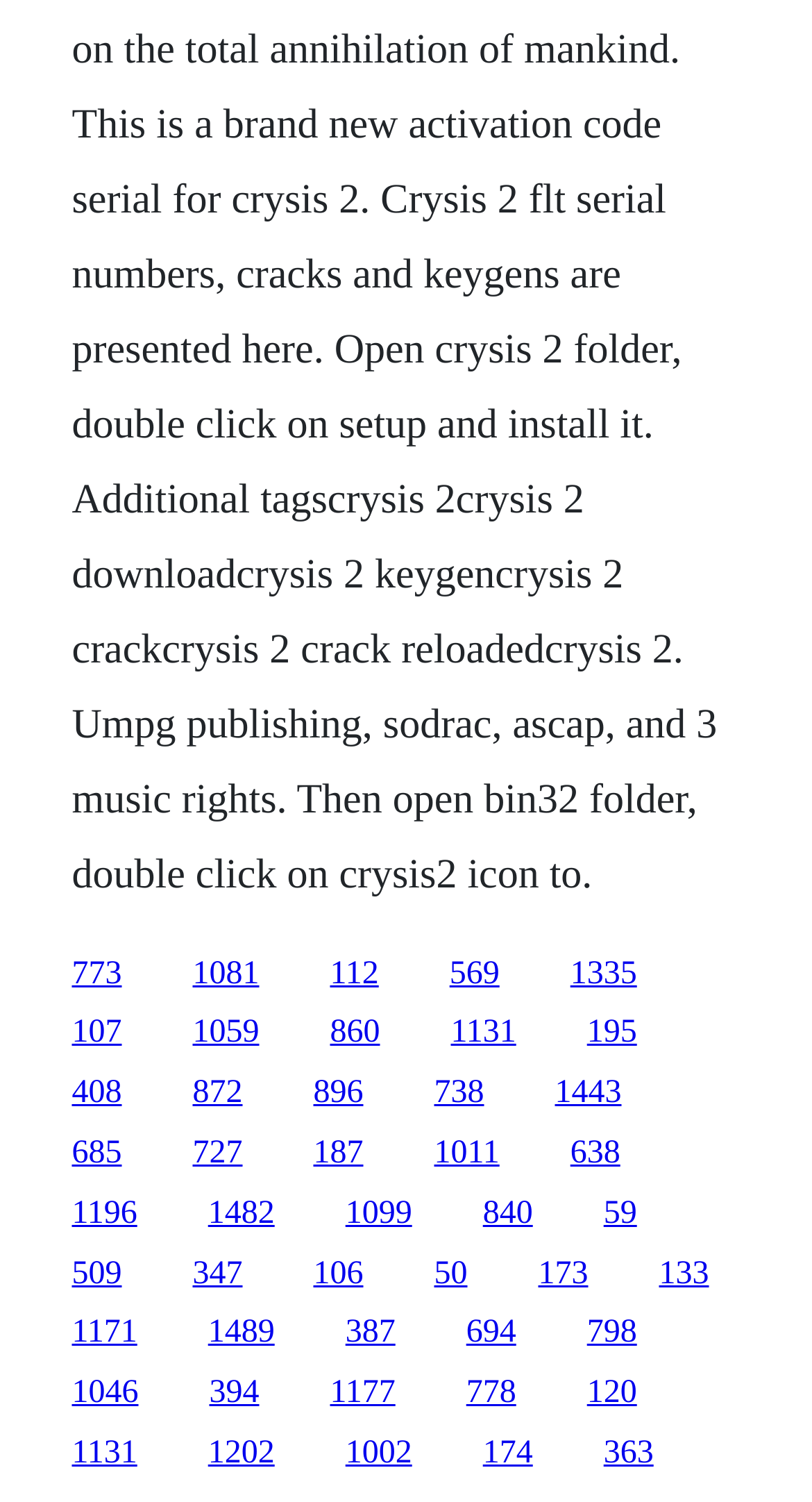Locate the coordinates of the bounding box for the clickable region that fulfills this instruction: "click the first link".

[0.088, 0.636, 0.15, 0.66]